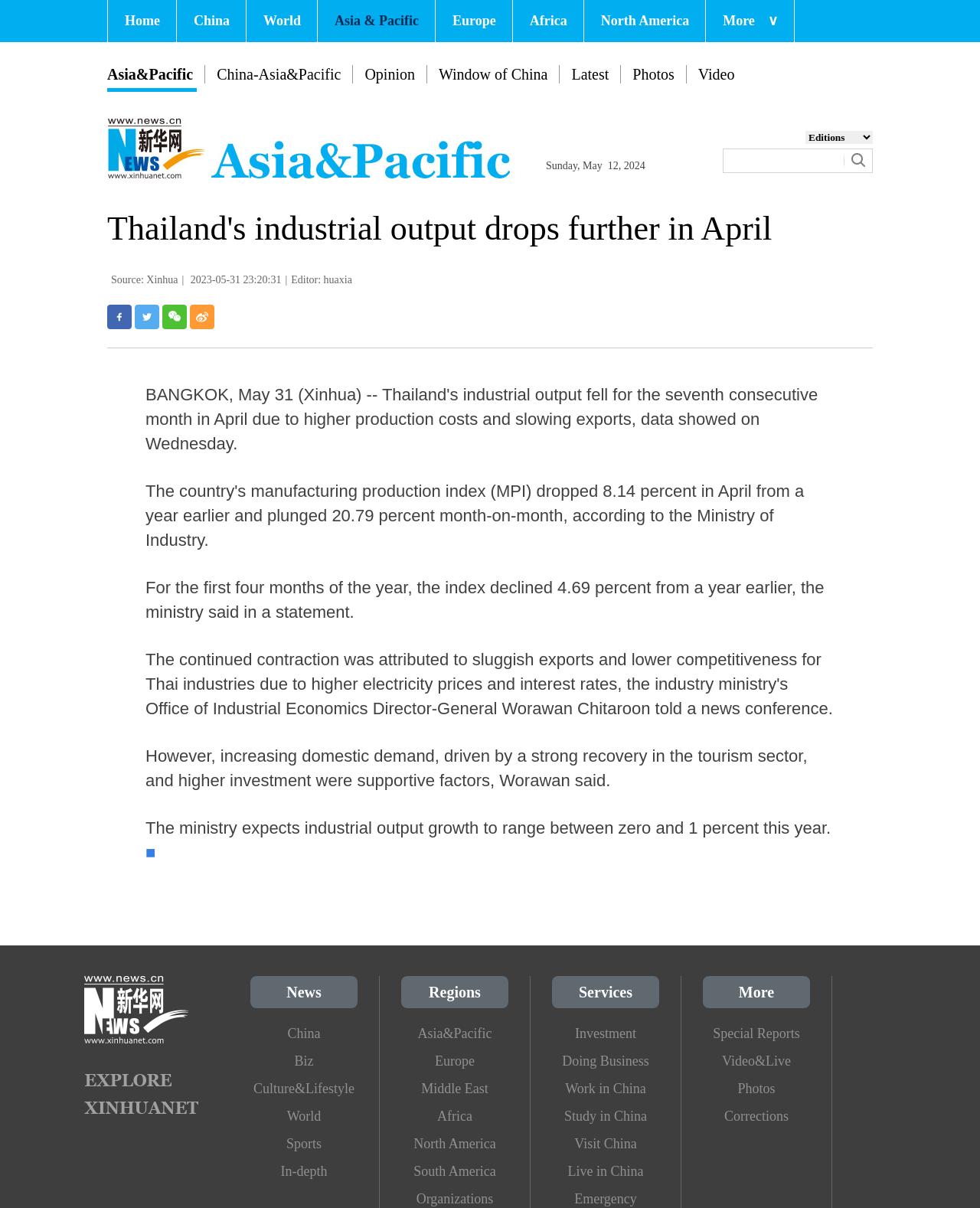Generate a detailed explanation of the webpage's features and information.

This webpage appears to be a news article from Xinhua, a Chinese news agency. At the top of the page, there is a navigation menu with links to various sections, including "Home", "China", "World", "Asia & Pacific", and more. Below the navigation menu, there is a banner with links to different categories, such as "Opinion", "Window of China", "Latest", "Photos", and "Video".

The main content of the page is an article titled "Thailand's industrial output drops further in April". The article is accompanied by a small image on the left side. The text of the article is divided into several paragraphs, with the first paragraph providing an overview of the decline in Thailand's industrial output. The subsequent paragraphs provide more details and quotes from a ministry official.

On the right side of the page, there is a sidebar with various links to other news articles and categories, including "News", "Biz", "Culture & Lifestyle", and more. There are also links to different regions, such as "Asia & Pacific", "Europe", and "Africa".

At the bottom of the page, there are more links to various services, including "Investment", "Doing Business", and "Study in China". There is also a section with links to "Special Reports", "Video & Live", "Photos", and "Corrections".

Overall, the webpage appears to be a news article with a focus on Thailand's industrial output, accompanied by various links to other news articles and categories, as well as services and resources related to China.